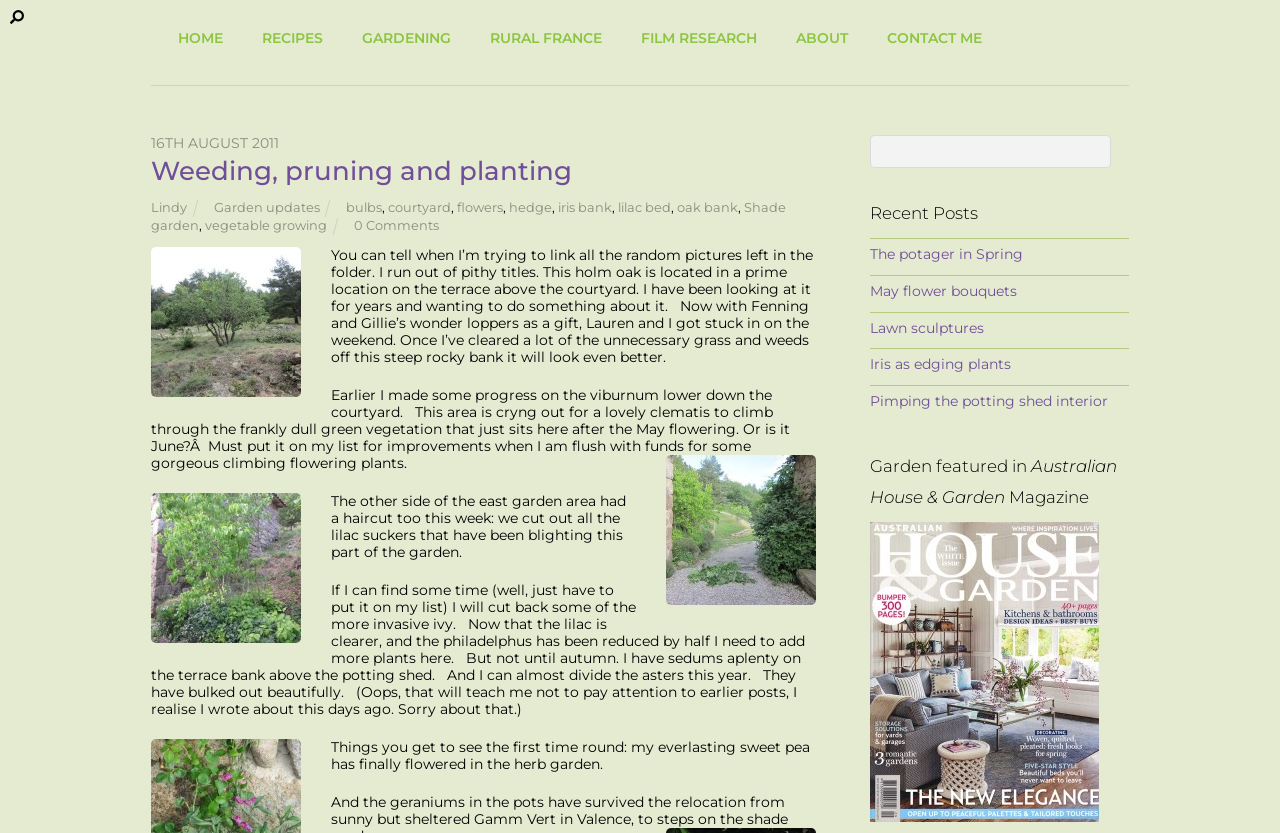Using the given description, provide the bounding box coordinates formatted as (top-left x, top-left y, bottom-right x, bottom-right y), with all values being floating point numbers between 0 and 1. Description: JOIN US

None